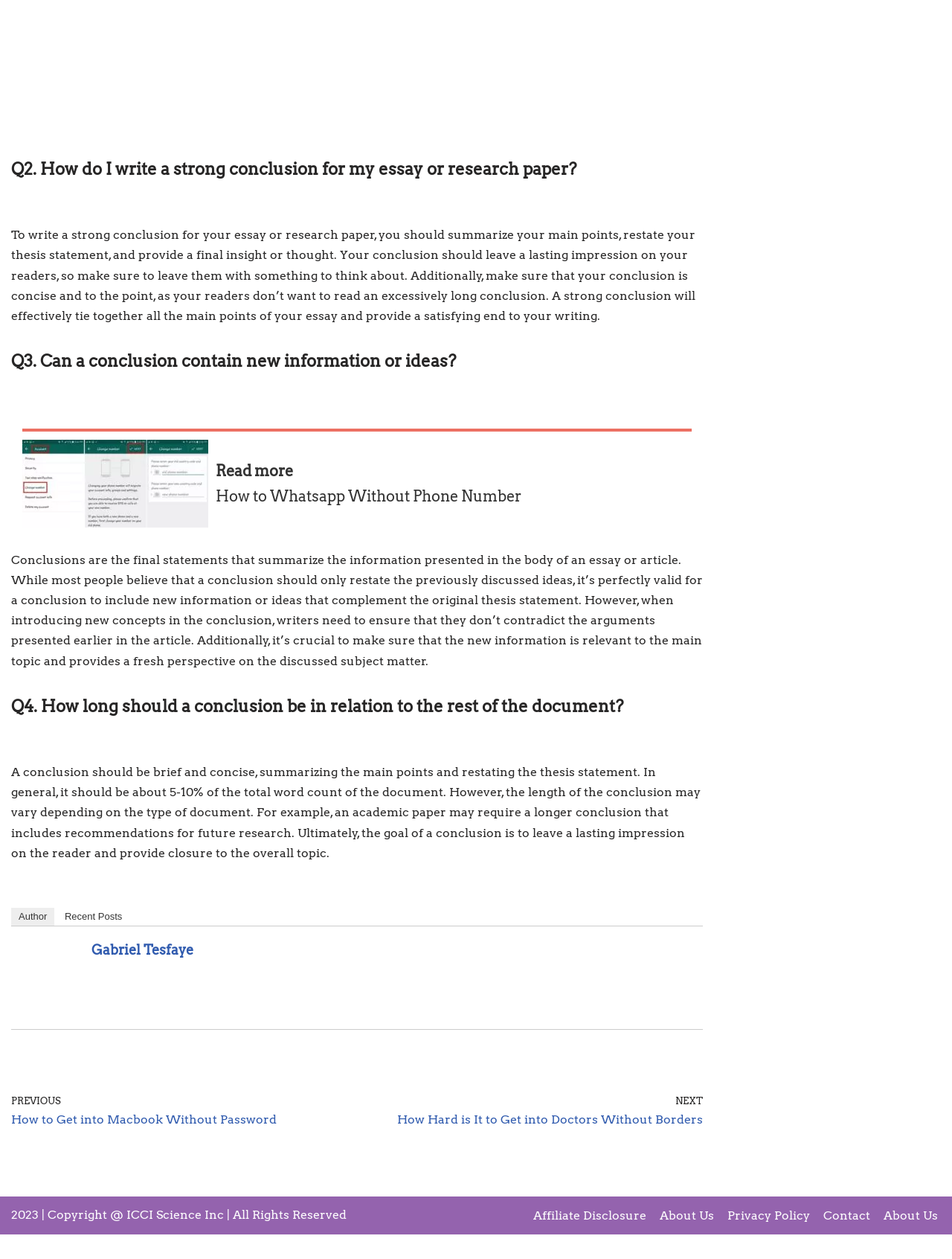Please determine the bounding box coordinates of the element to click on in order to accomplish the following task: "Navigate to the next article about getting into Doctors Without Borders". Ensure the coordinates are four float numbers ranging from 0 to 1, i.e., [left, top, right, bottom].

[0.383, 0.868, 0.738, 0.897]